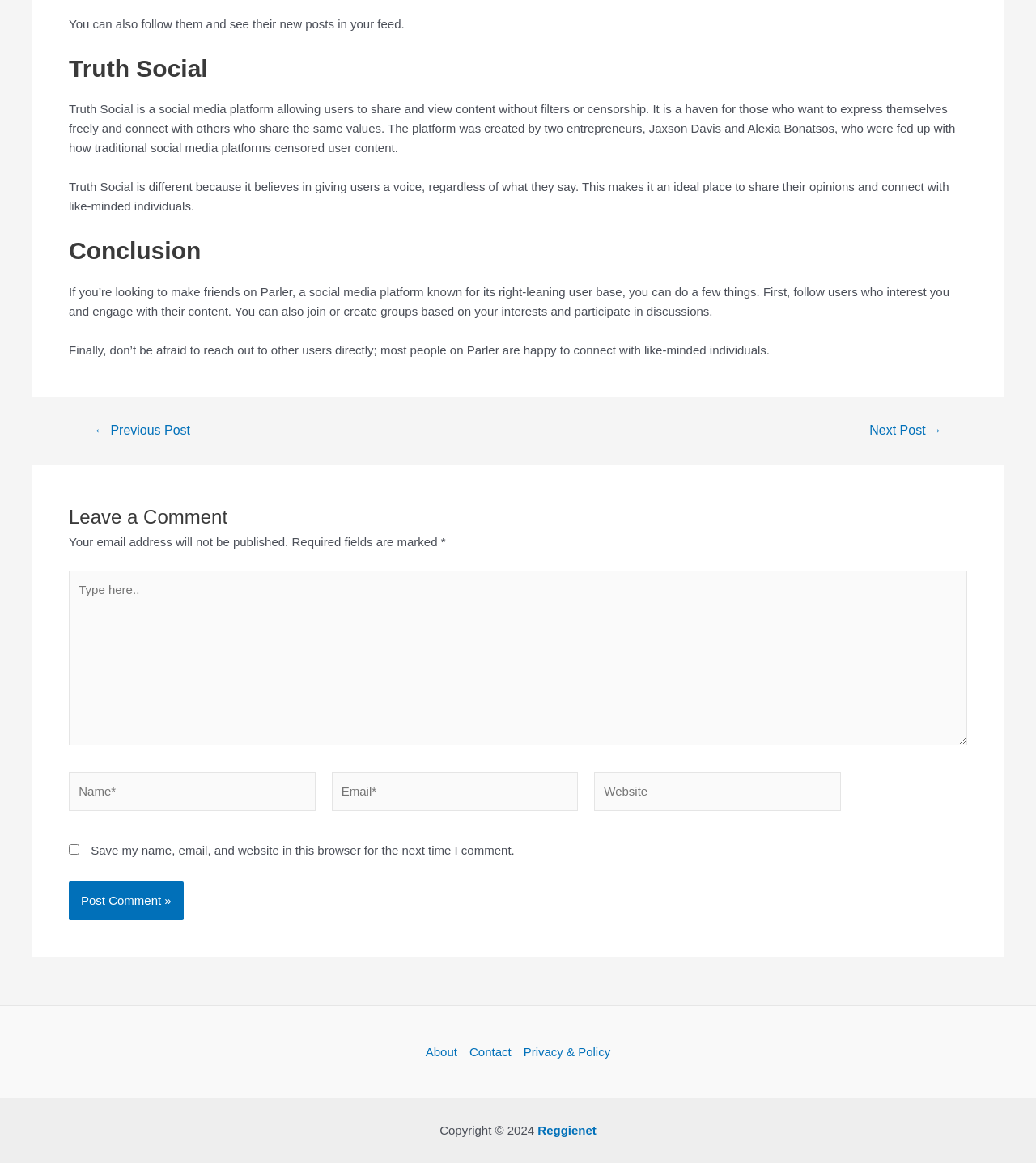Provide the bounding box coordinates of the HTML element this sentence describes: "Zone of Silence". The bounding box coordinates consist of four float numbers between 0 and 1, i.e., [left, top, right, bottom].

None